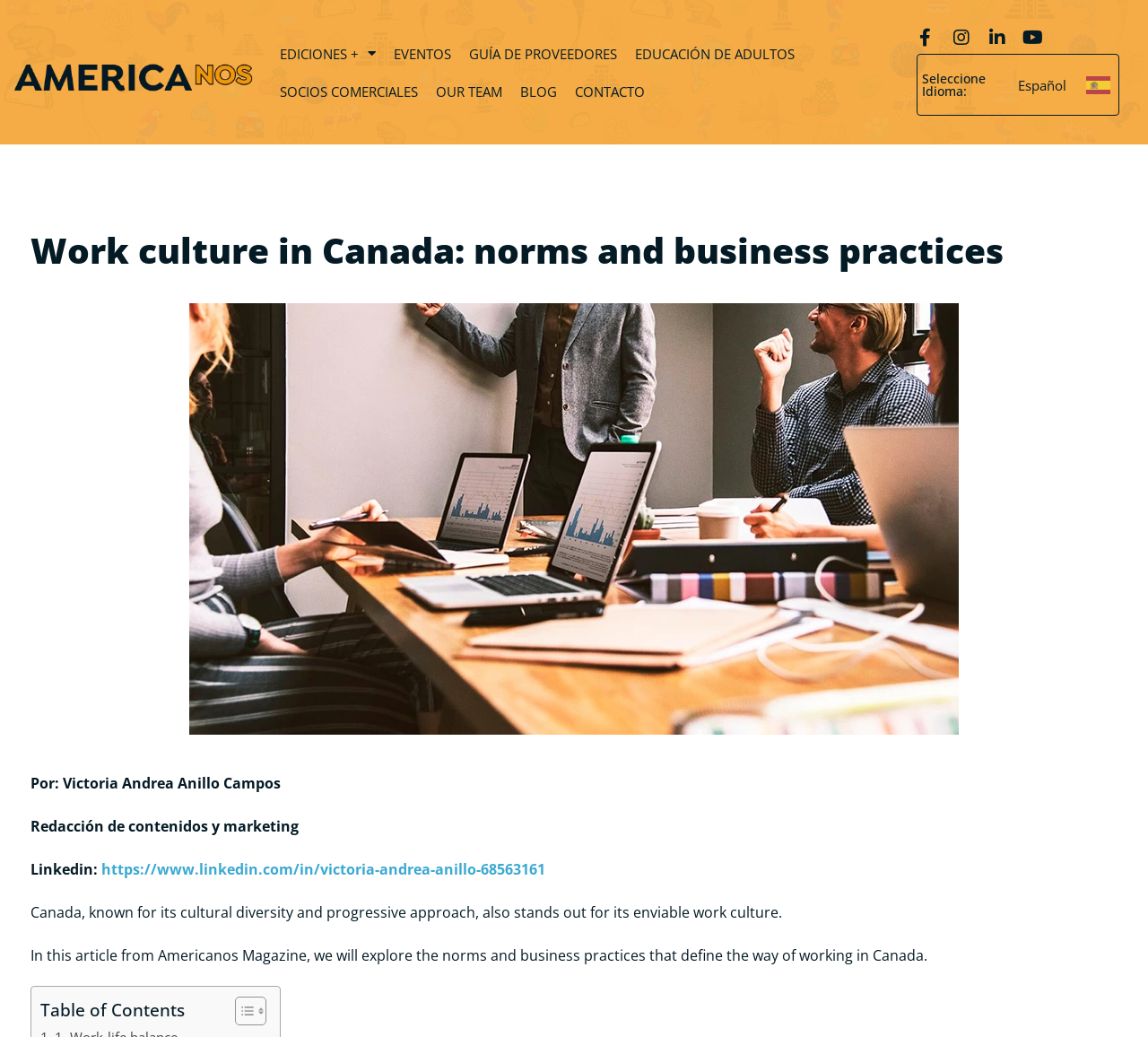Please give a one-word or short phrase response to the following question: 
What is the purpose of the button 'Toggle Table of Content'?

To toggle the table of content